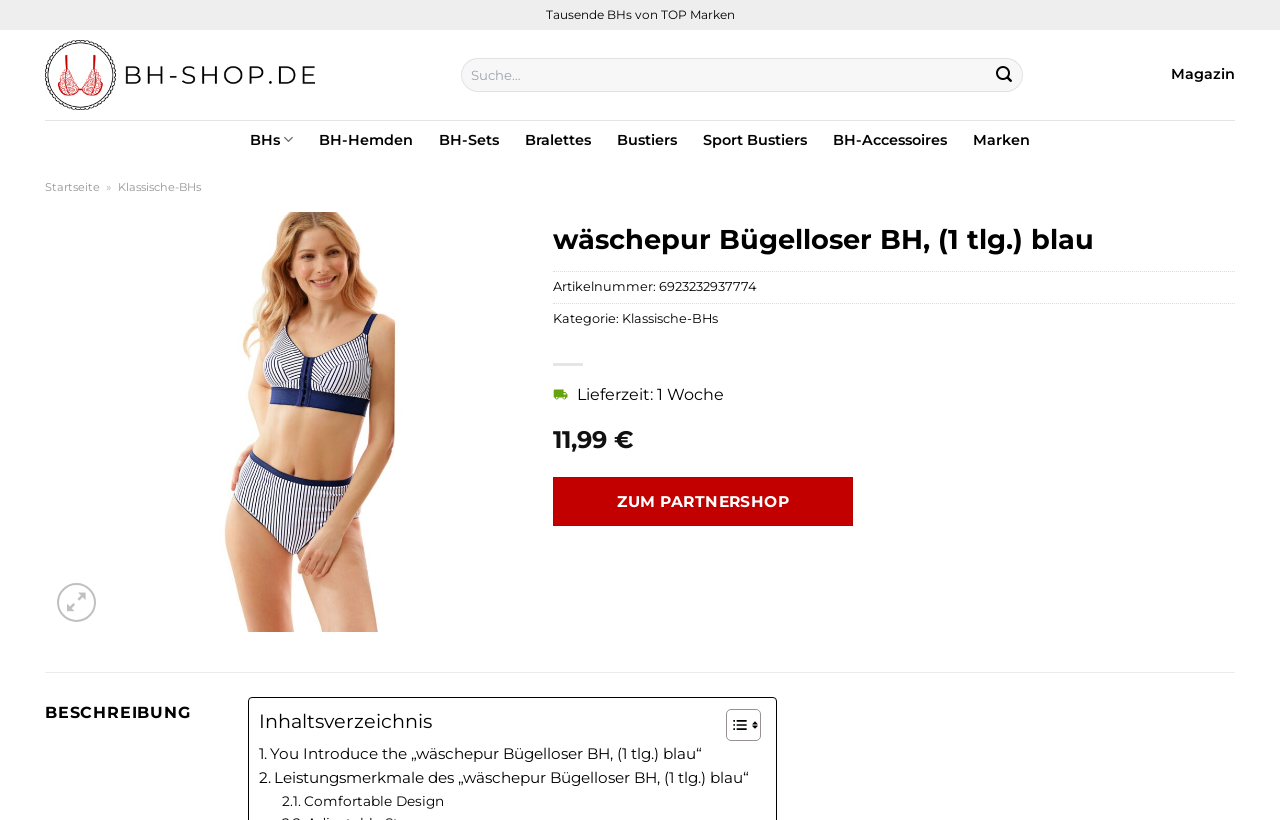Find the bounding box coordinates of the area that needs to be clicked in order to achieve the following instruction: "Click on the BH-Shop.de link". The coordinates should be specified as four float numbers between 0 and 1, i.e., [left, top, right, bottom].

[0.035, 0.048, 0.246, 0.135]